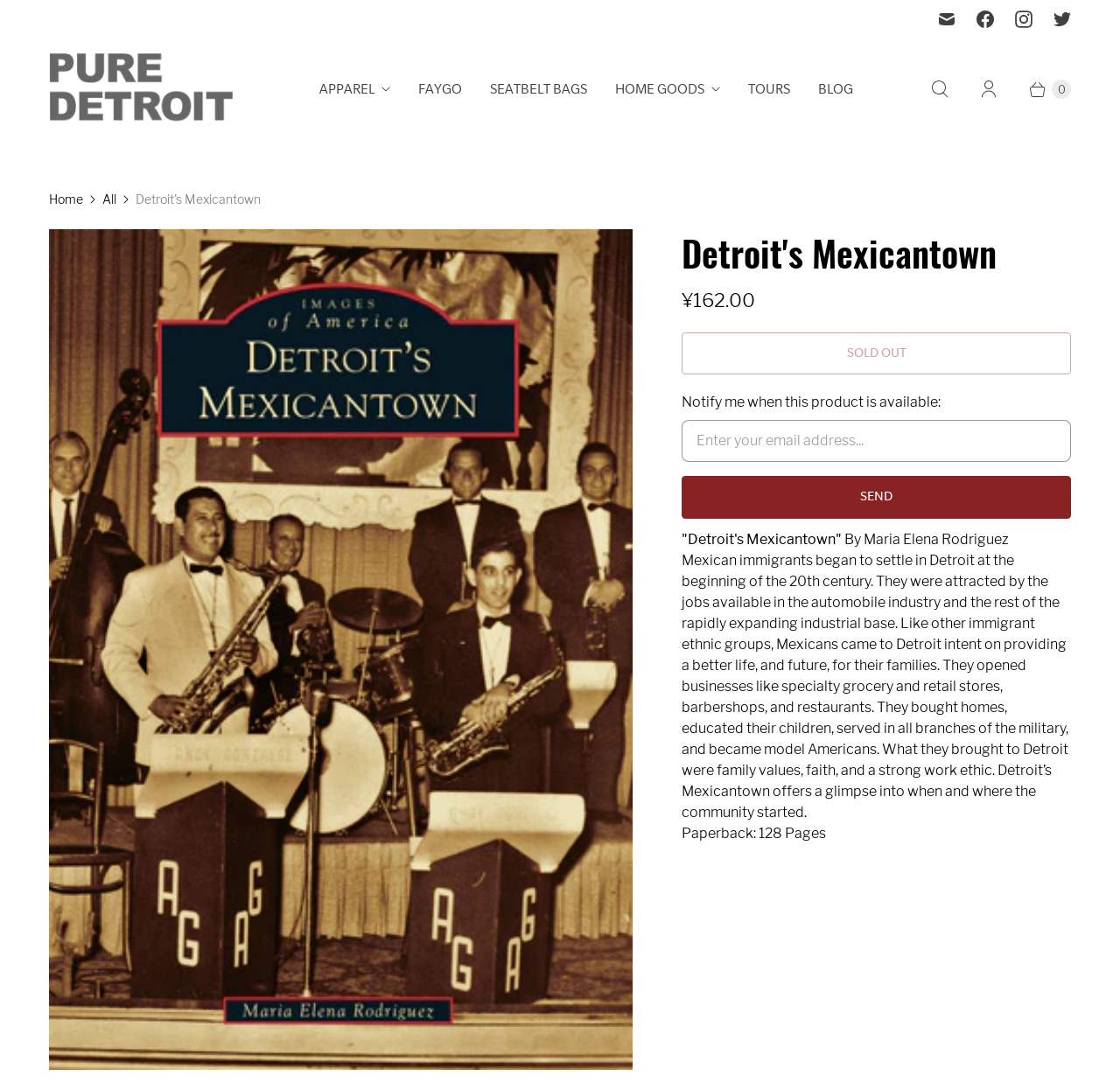Answer the following query concisely with a single word or phrase:
What is the name of the book?

Detroit's Mexicantown